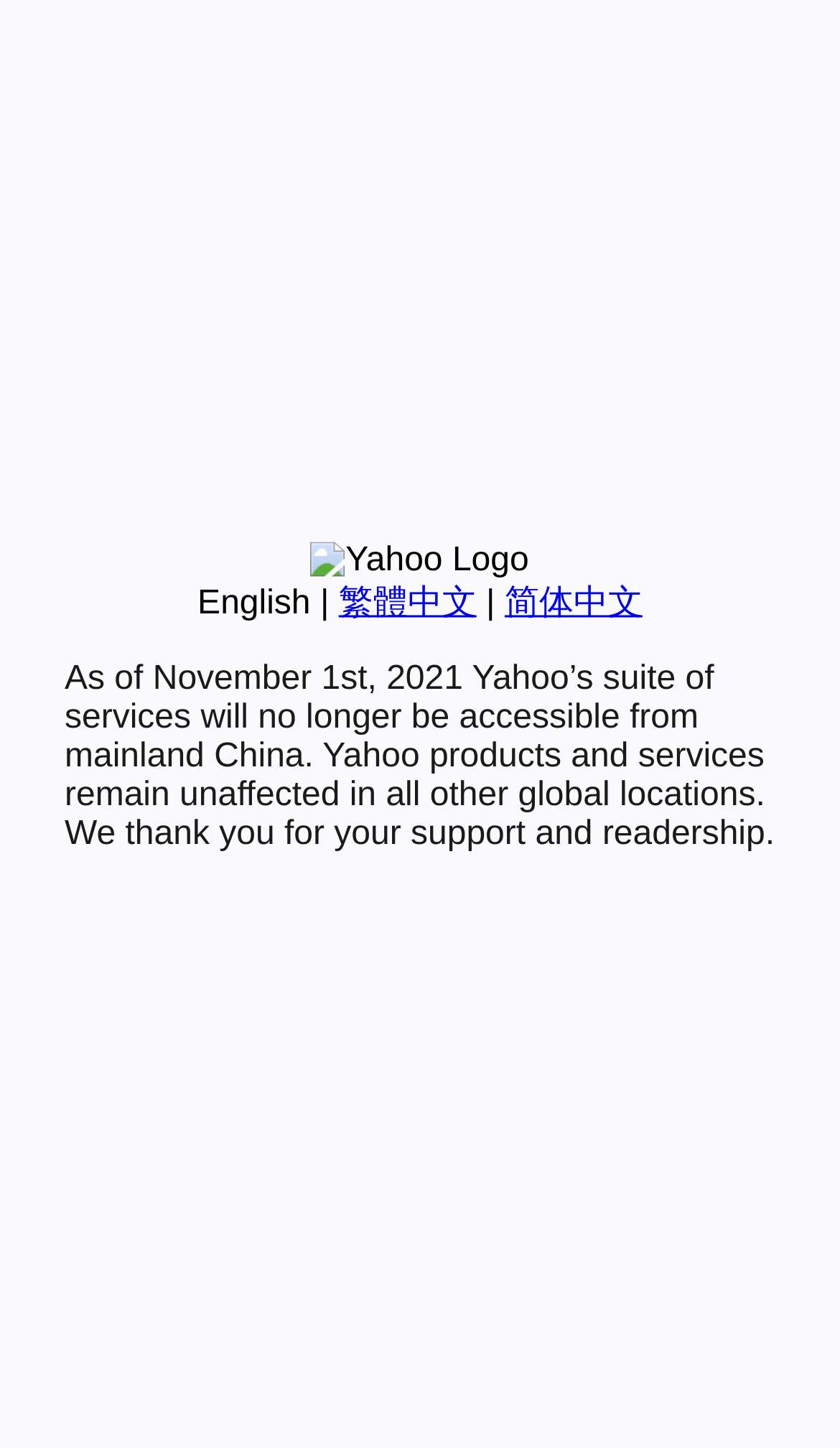Determine the bounding box coordinates for the HTML element mentioned in the following description: "English". The coordinates should be a list of four floats ranging from 0 to 1, represented as [left, top, right, bottom].

[0.235, 0.404, 0.37, 0.429]